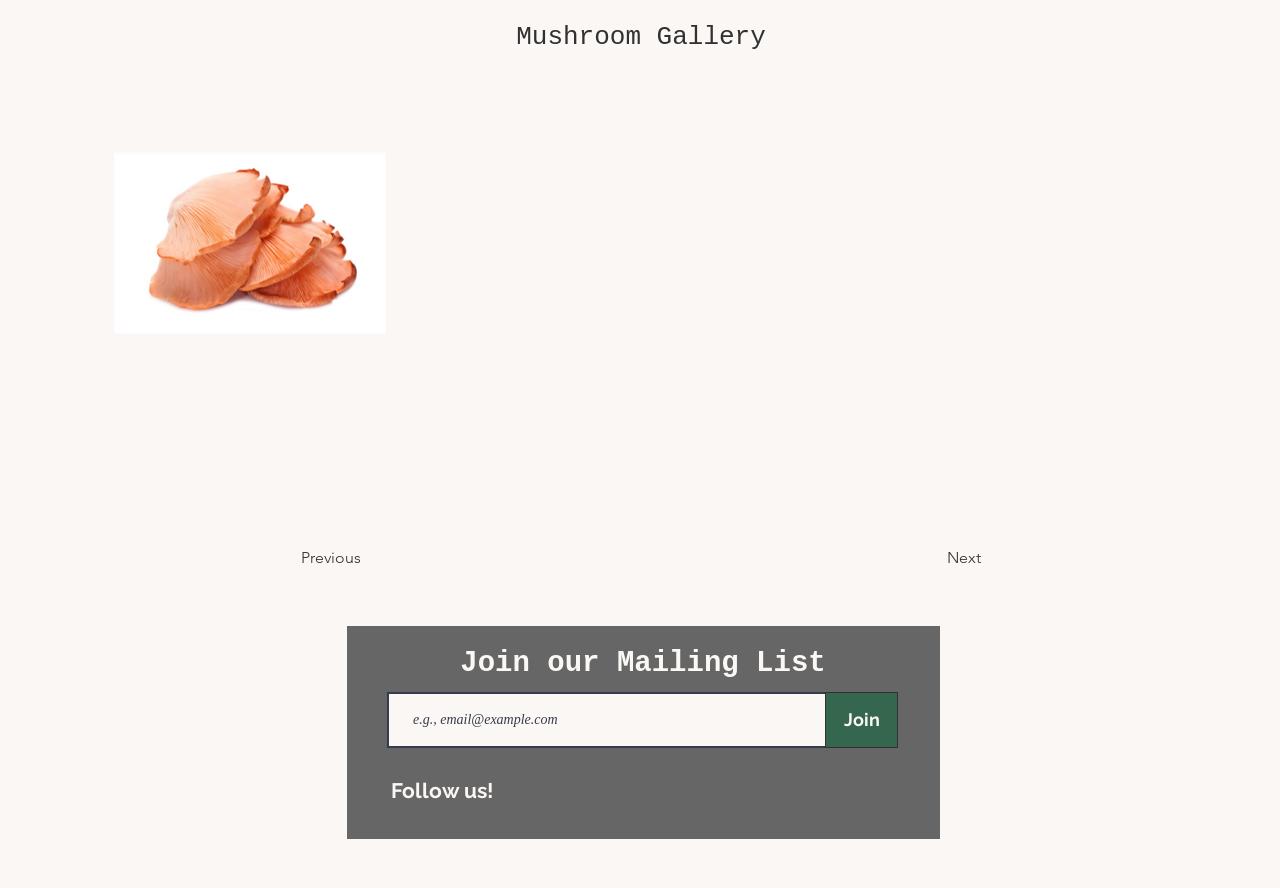Please identify the bounding box coordinates of the clickable area that will fulfill the following instruction: "Click the 'Next' button". The coordinates should be in the format of four float numbers between 0 and 1, i.e., [left, top, right, bottom].

[0.661, 0.606, 0.766, 0.651]